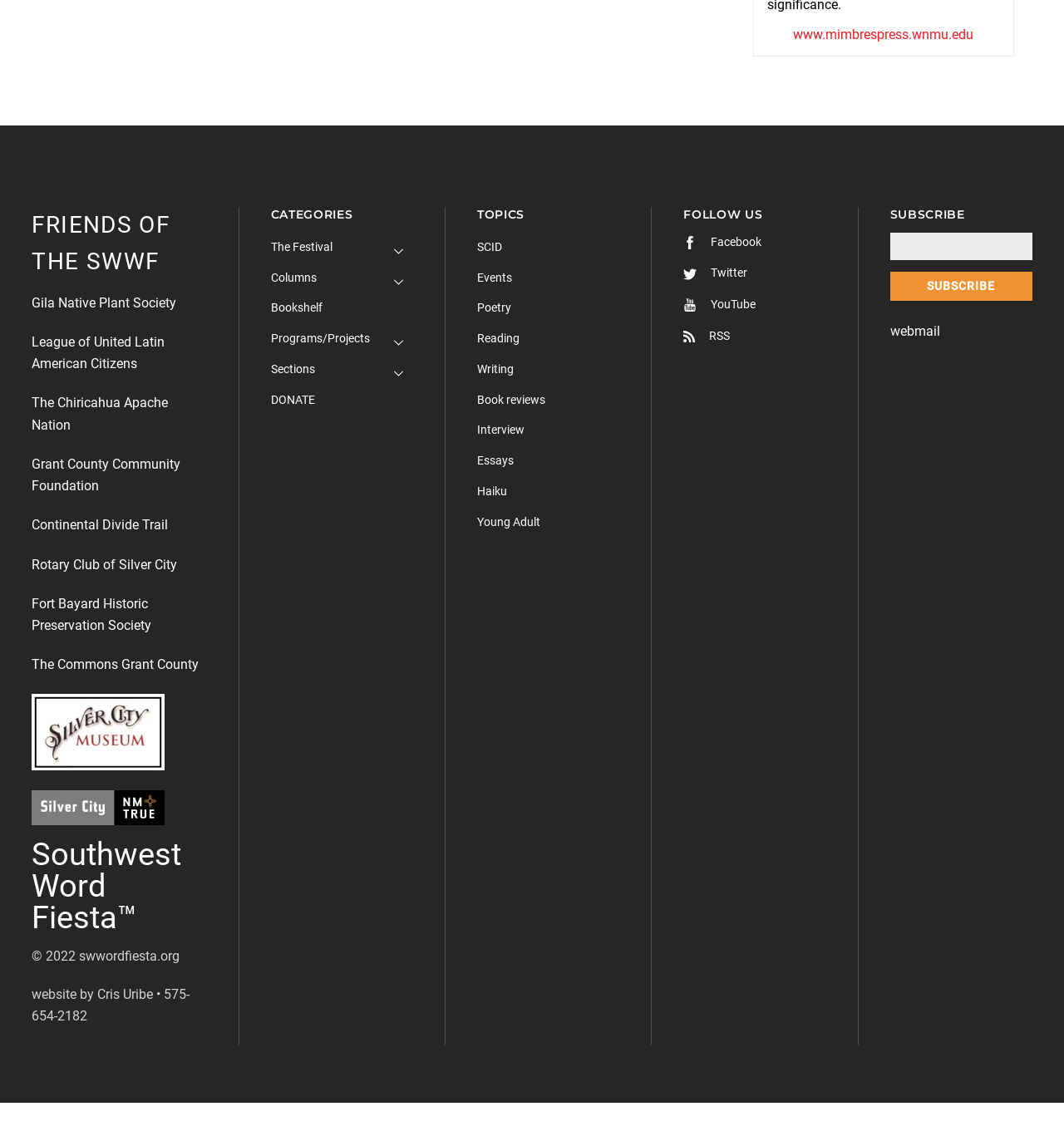Please identify the bounding box coordinates of the region to click in order to complete the task: "Donate to the organization". The coordinates must be four float numbers between 0 and 1, specified as [left, top, right, bottom].

[0.254, 0.342, 0.388, 0.369]